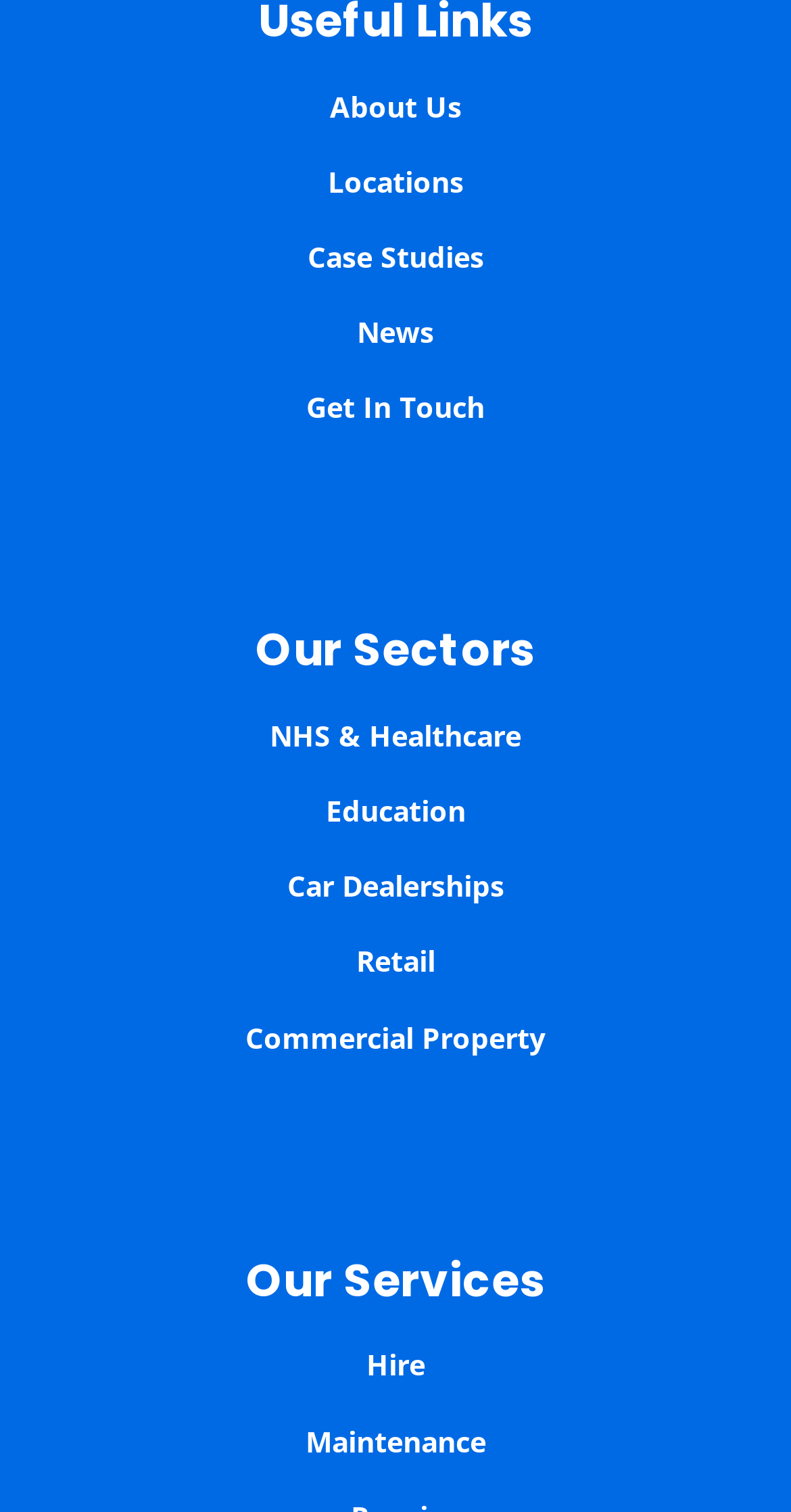What is the sector listed below 'Our Sectors'?
From the screenshot, provide a brief answer in one word or phrase.

NHS & Healthcare